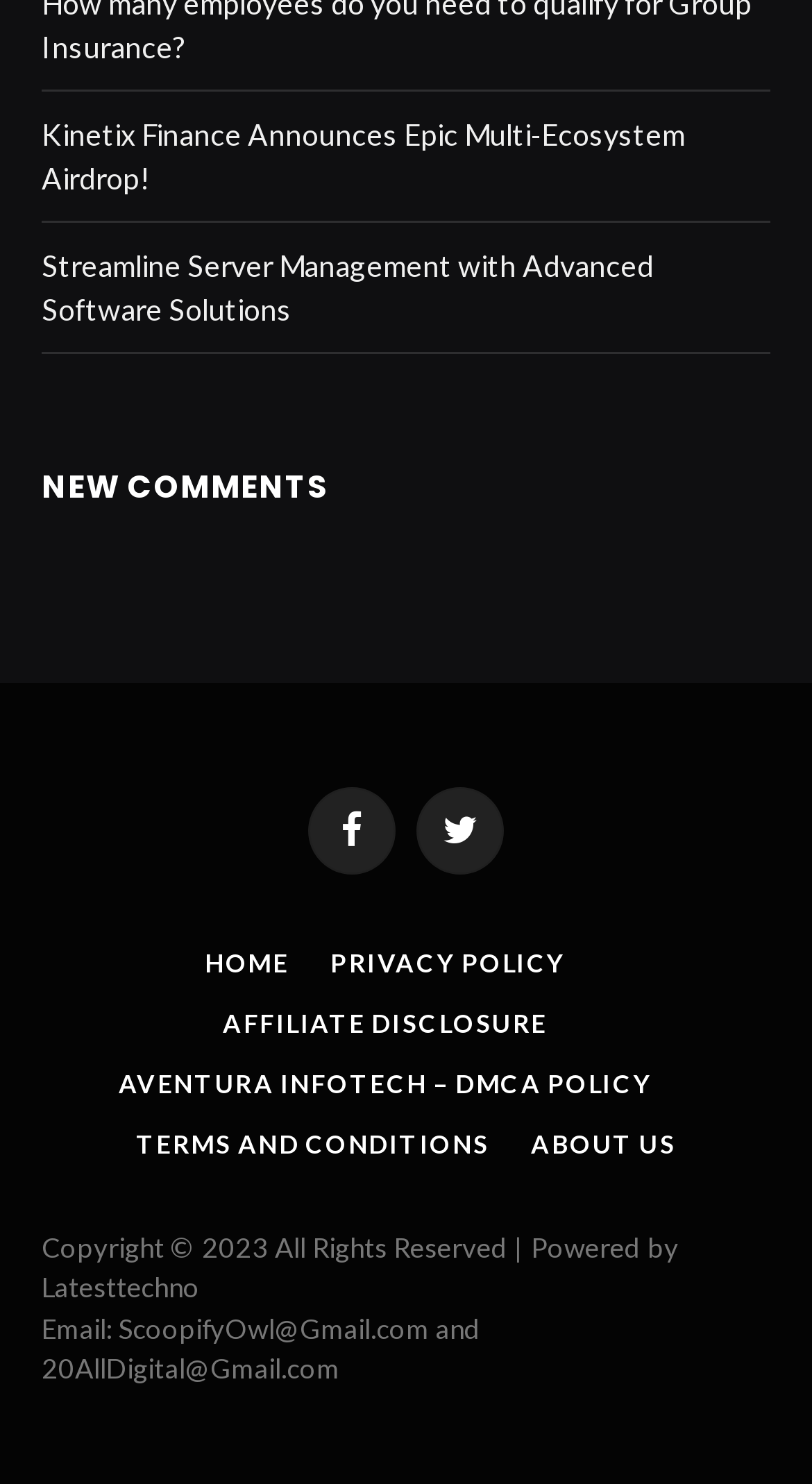How many social media links are available?
Please give a well-detailed answer to the question.

I counted the number of social media links available on the webpage, which are Facebook and Twitter, and found that there are 2 social media links.